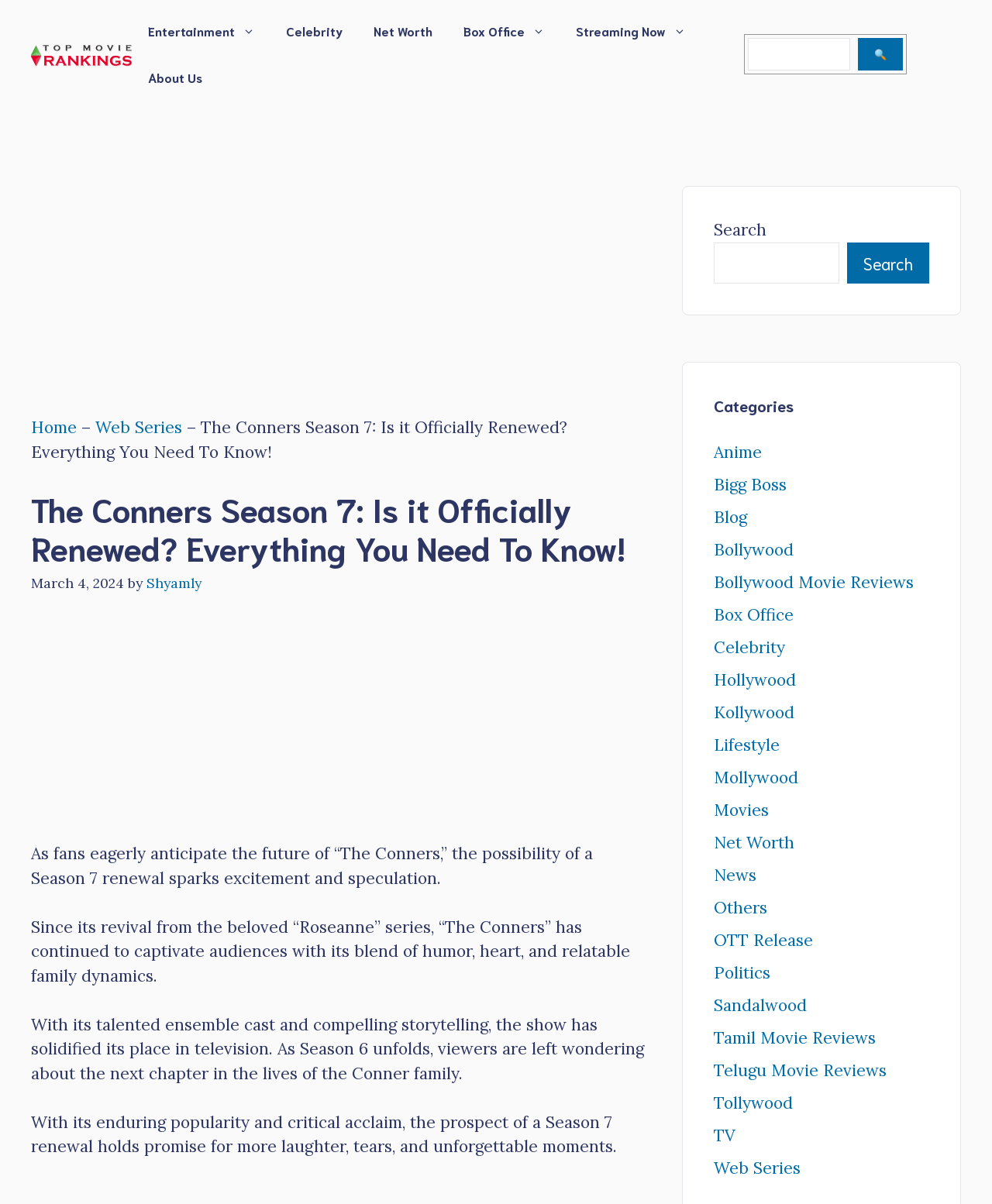What is the name of the TV series discussed on this webpage?
Answer the question with a single word or phrase by looking at the picture.

The Conners